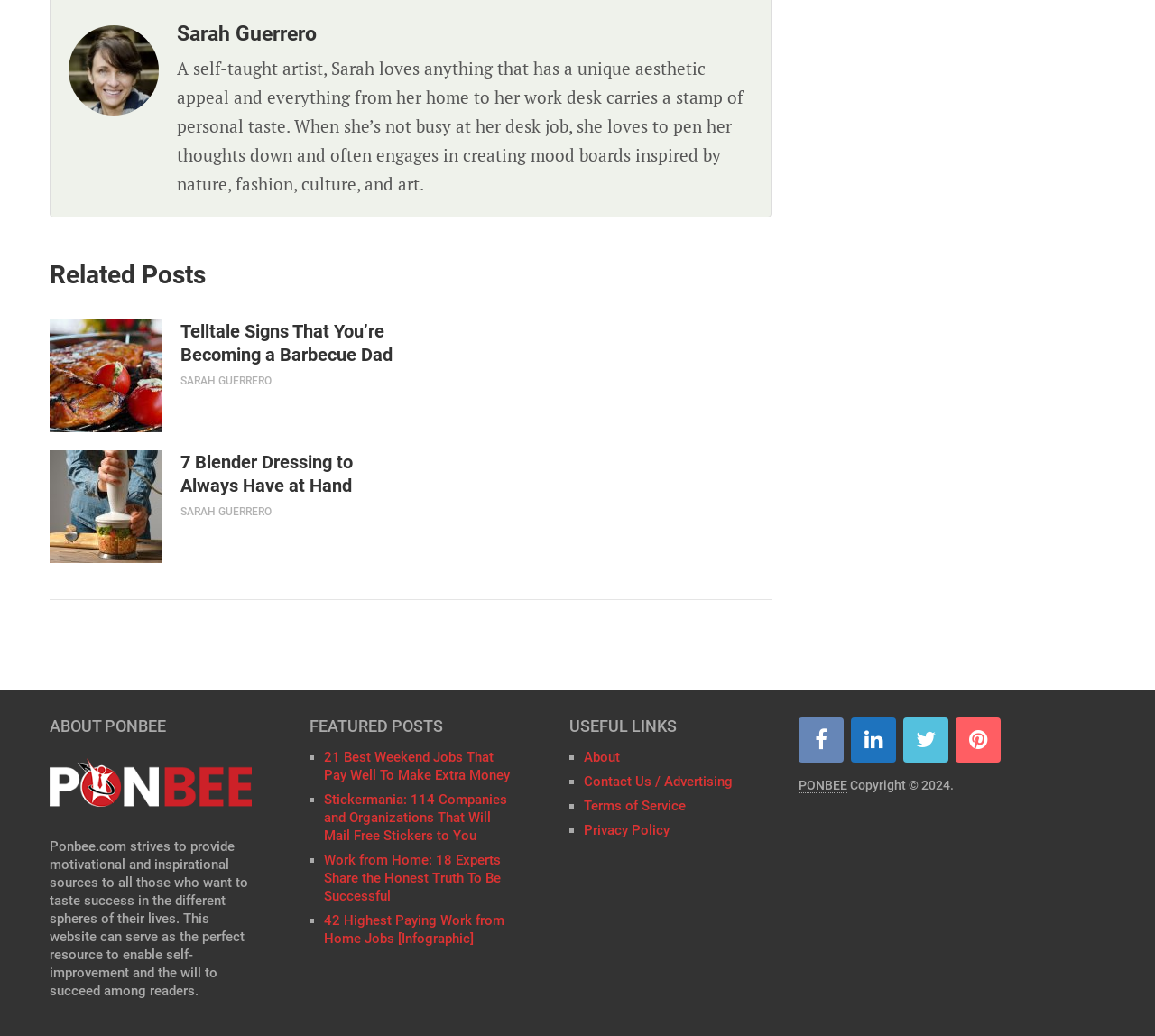Find the bounding box coordinates of the clickable area required to complete the following action: "go to the FEATURED POSTS section".

[0.268, 0.693, 0.443, 0.709]